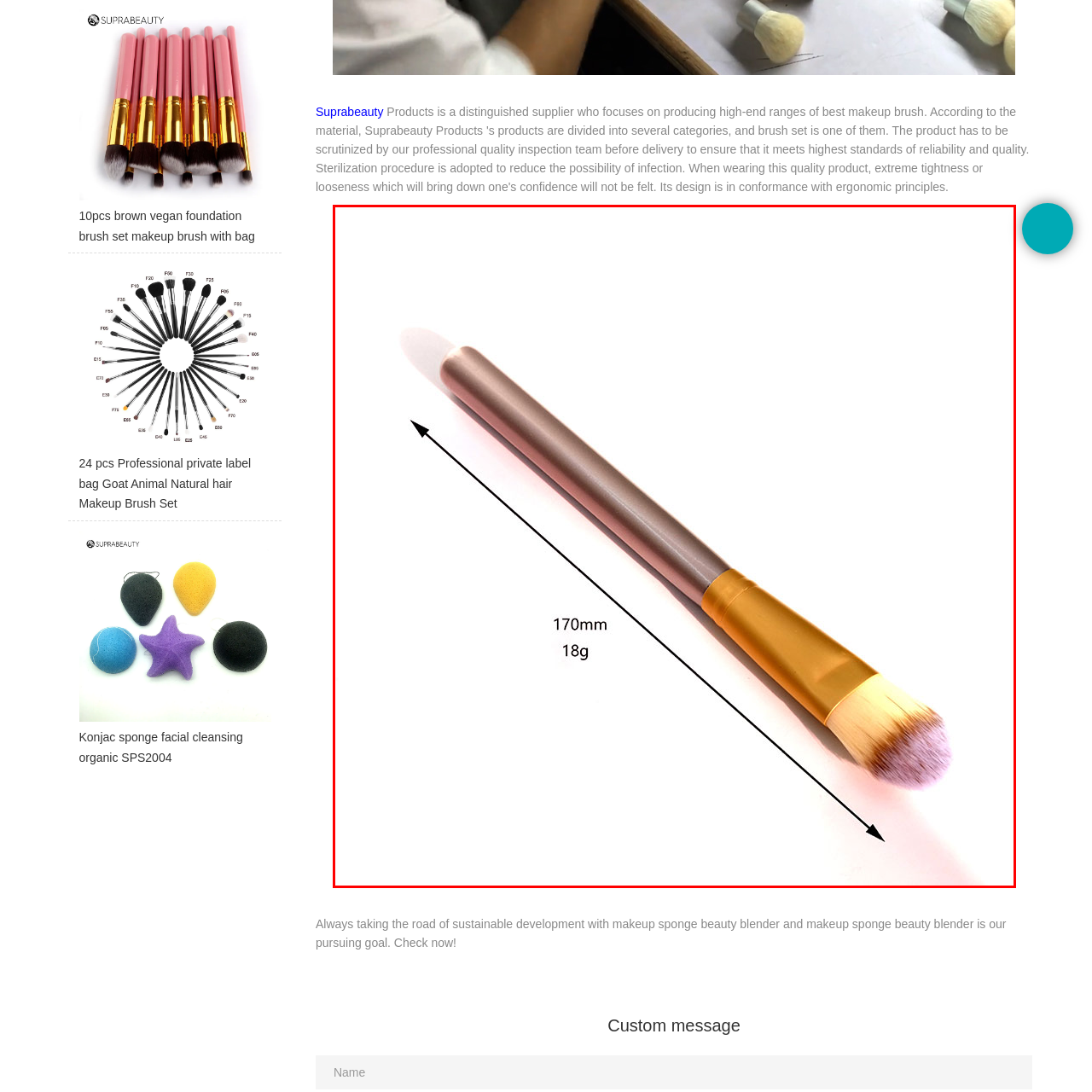Describe in detail the elements and actions shown in the image within the red-bordered area.

This image features a professional foundation brush from the Suprabeauty collection. The brush is designed with a sleek, tapered handle that measures 170mm in length and weighs 18 grams, making it lightweight and easy to maneuver during application. The bristles are soft and dense, providing a smooth finish for makeup application. The distinctive golden ferrule complements the elegant design, while the slightly purple-tipped bristles add a stylish touch. This brush is ideal for blending and applying foundation seamlessly, perfect for achieving a flawless complexion.